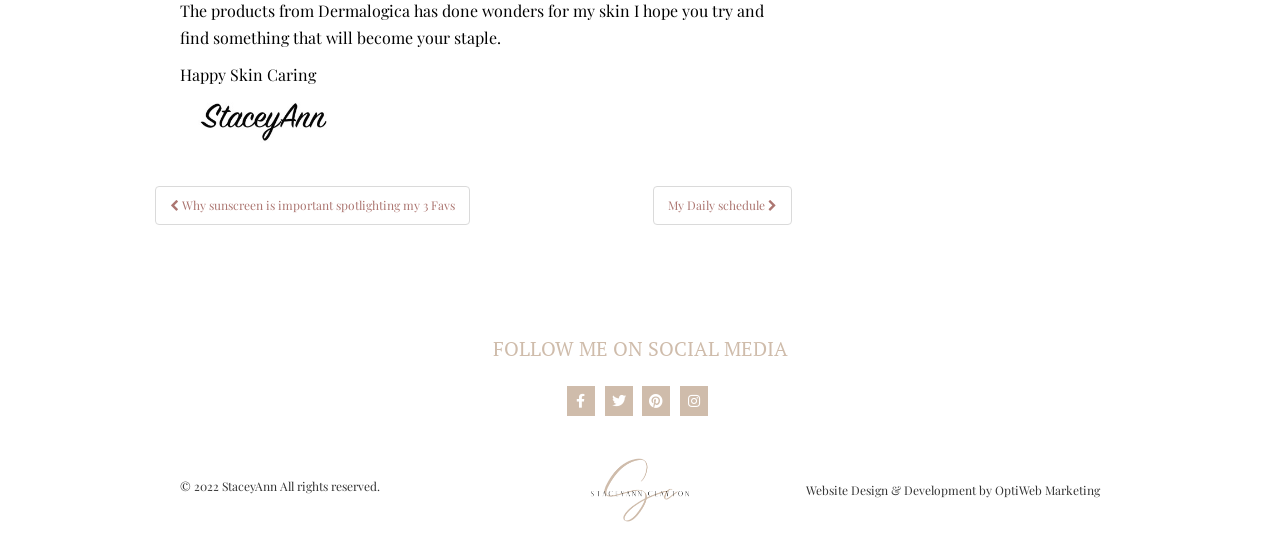Locate the bounding box coordinates of the UI element described by: "My Daily schedule". The bounding box coordinates should consist of four float numbers between 0 and 1, i.e., [left, top, right, bottom].

[0.51, 0.346, 0.618, 0.418]